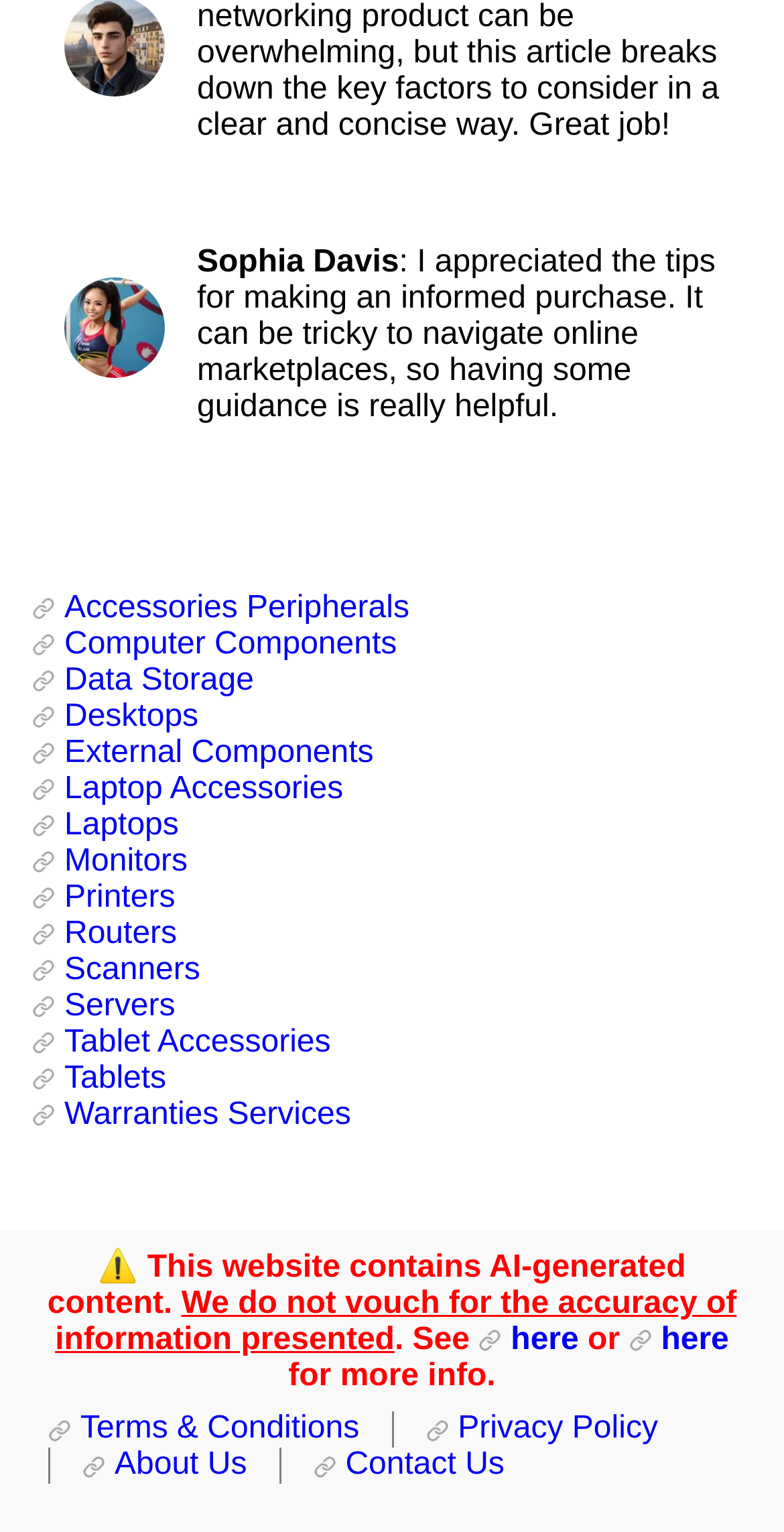How many links are there at the bottom of the page?
Based on the visual, give a brief answer using one word or a short phrase.

4